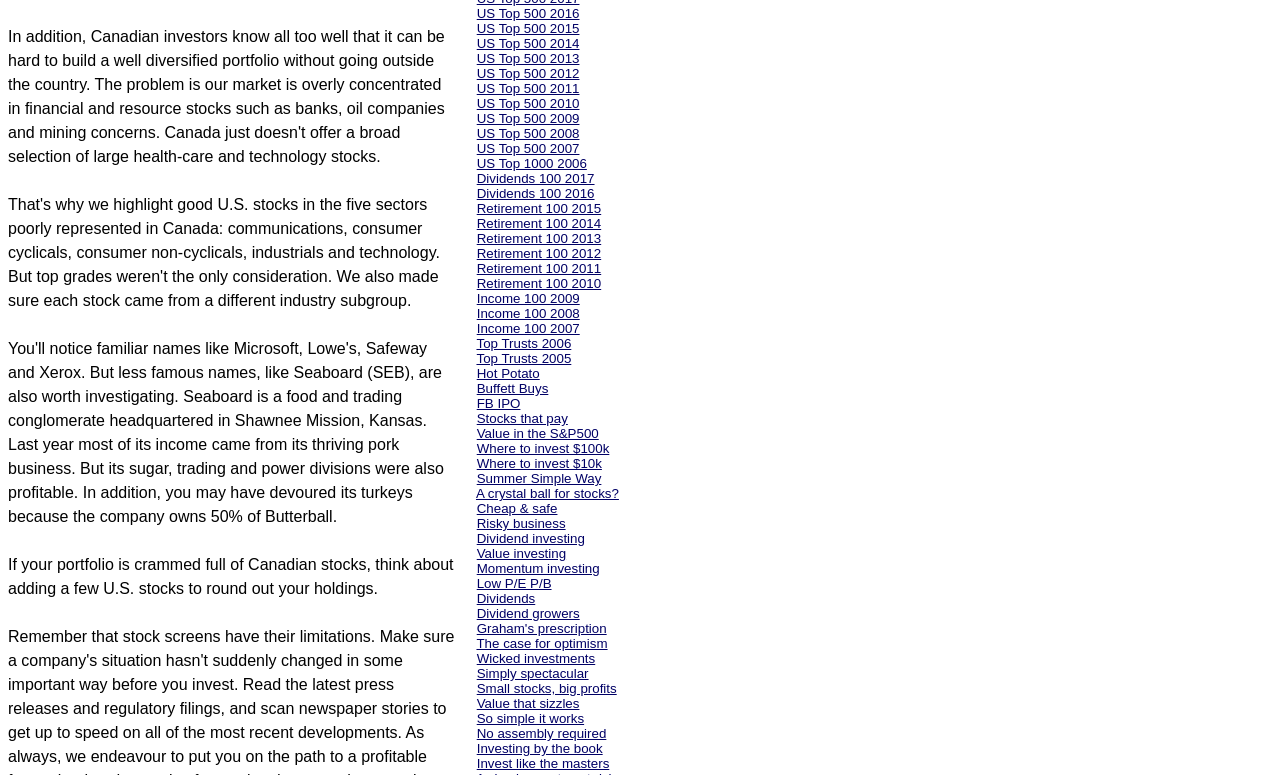Reply to the question with a single word or phrase:
Is this webpage focused on Canadian or U.S. investments?

Both